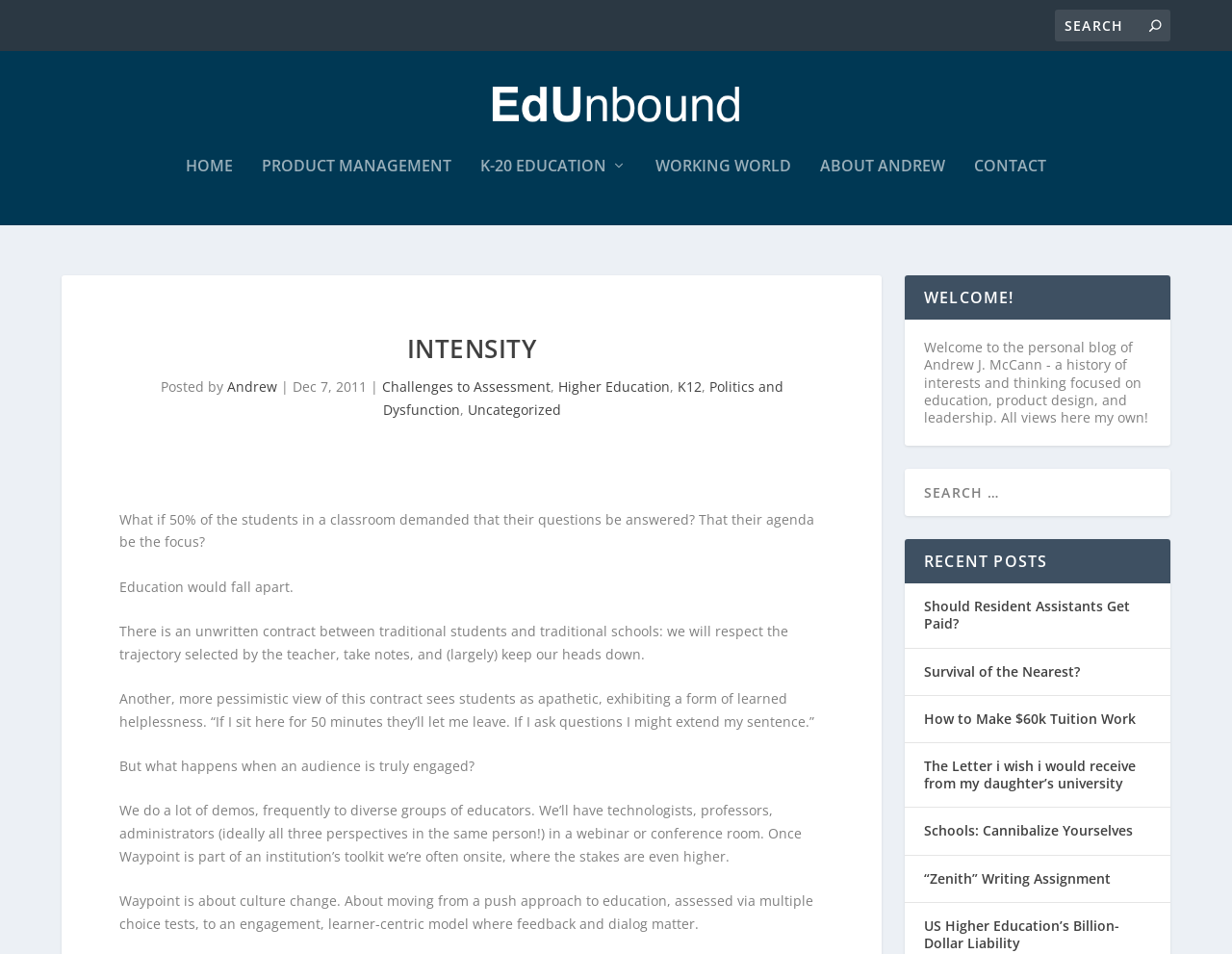What is the name of the blog's author?
Answer the question with a thorough and detailed explanation.

The answer can be found by looking at the link 'Andrew' which is a part of the text 'Posted by Andrew |' in the webpage. This suggests that Andrew is the author of the blog.